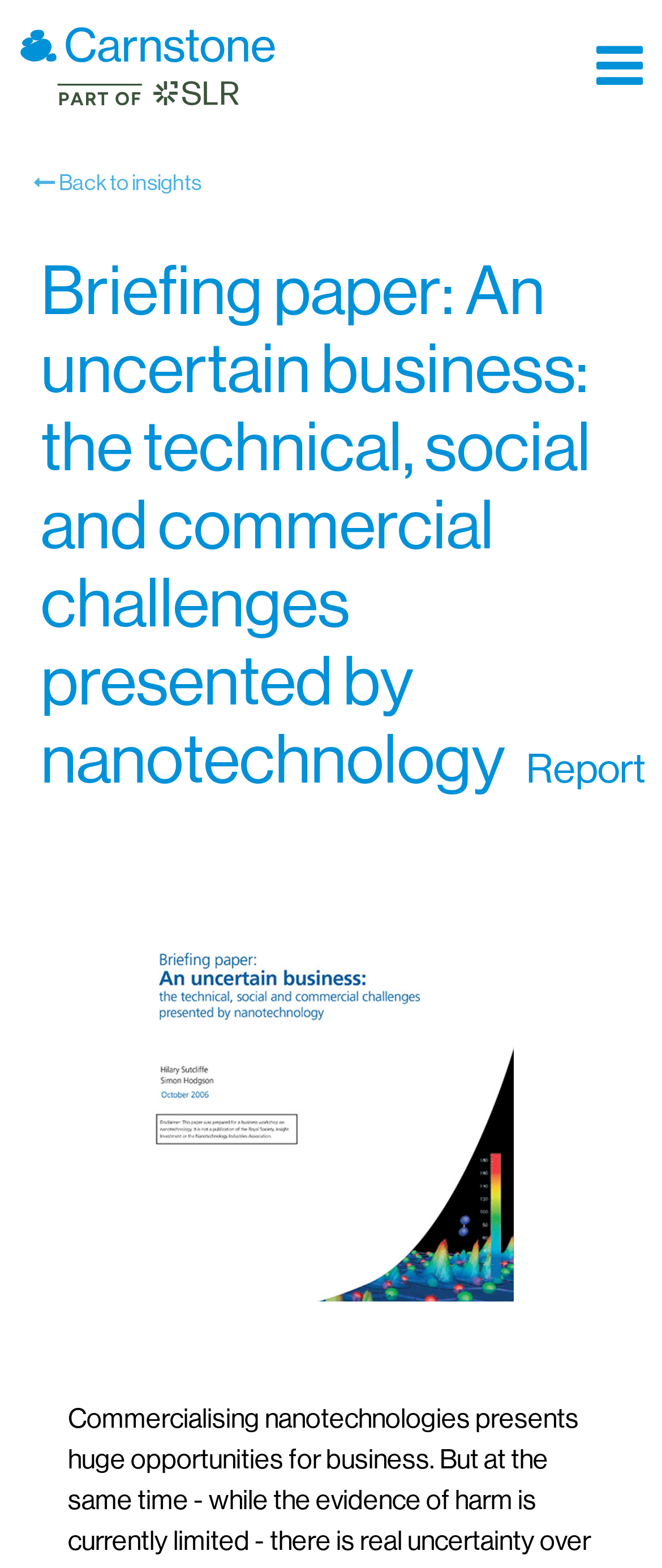Please reply with a single word or brief phrase to the question: 
How many links are there in the top section?

2